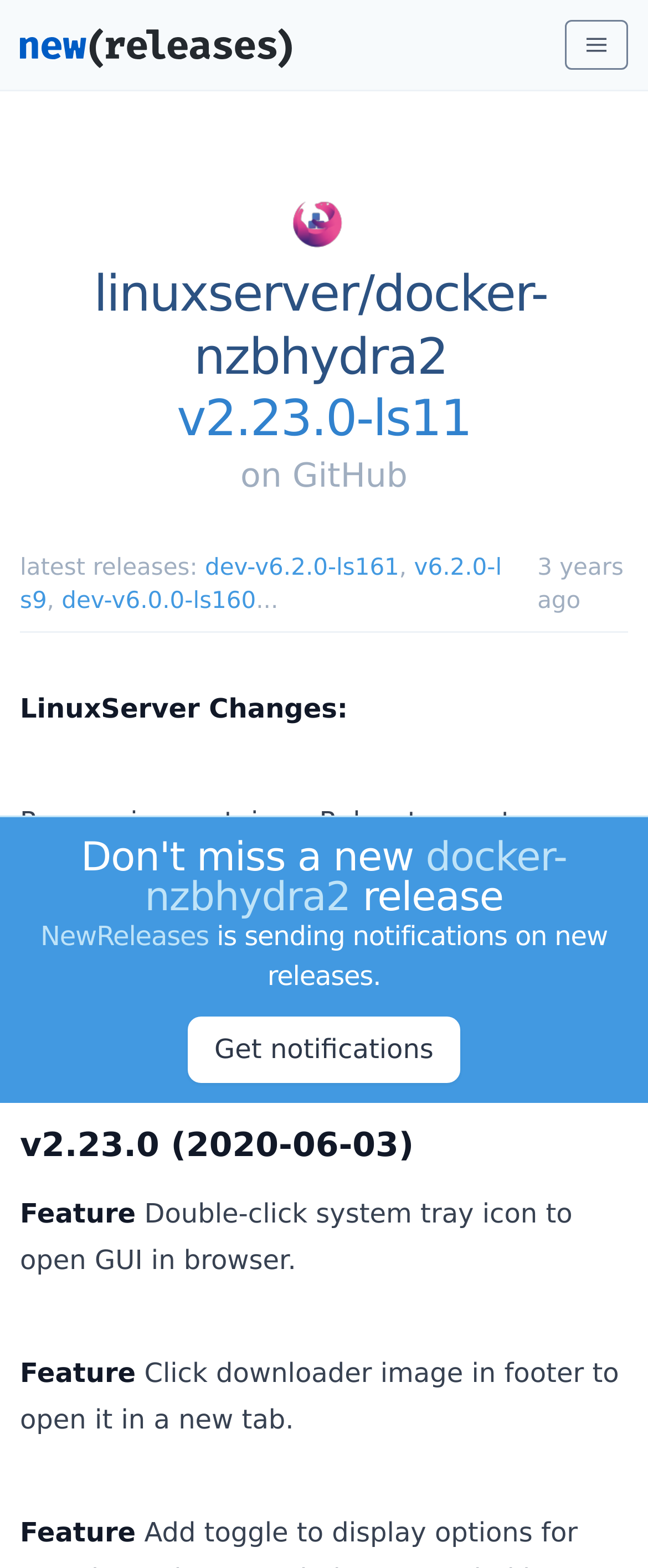Determine the bounding box for the UI element as described: "linuxserver/docker-nzbhydra2". The coordinates should be represented as four float numbers between 0 and 1, formatted as [left, top, right, bottom].

[0.031, 0.168, 0.959, 0.248]